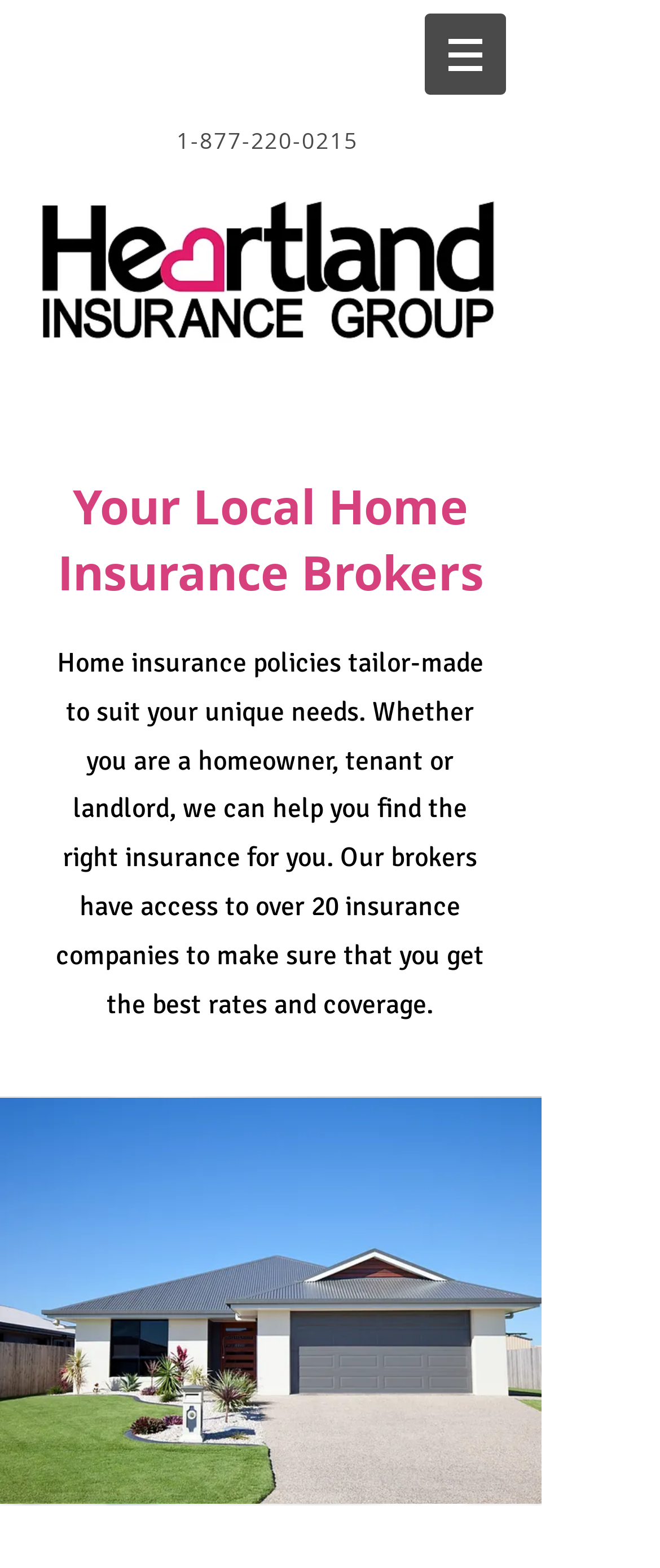Please provide a comprehensive response to the question based on the details in the image: What is the phone number on the webpage?

I found the phone number by looking at the link element with the text '1-877-220-0215' which is located at the top of the webpage.